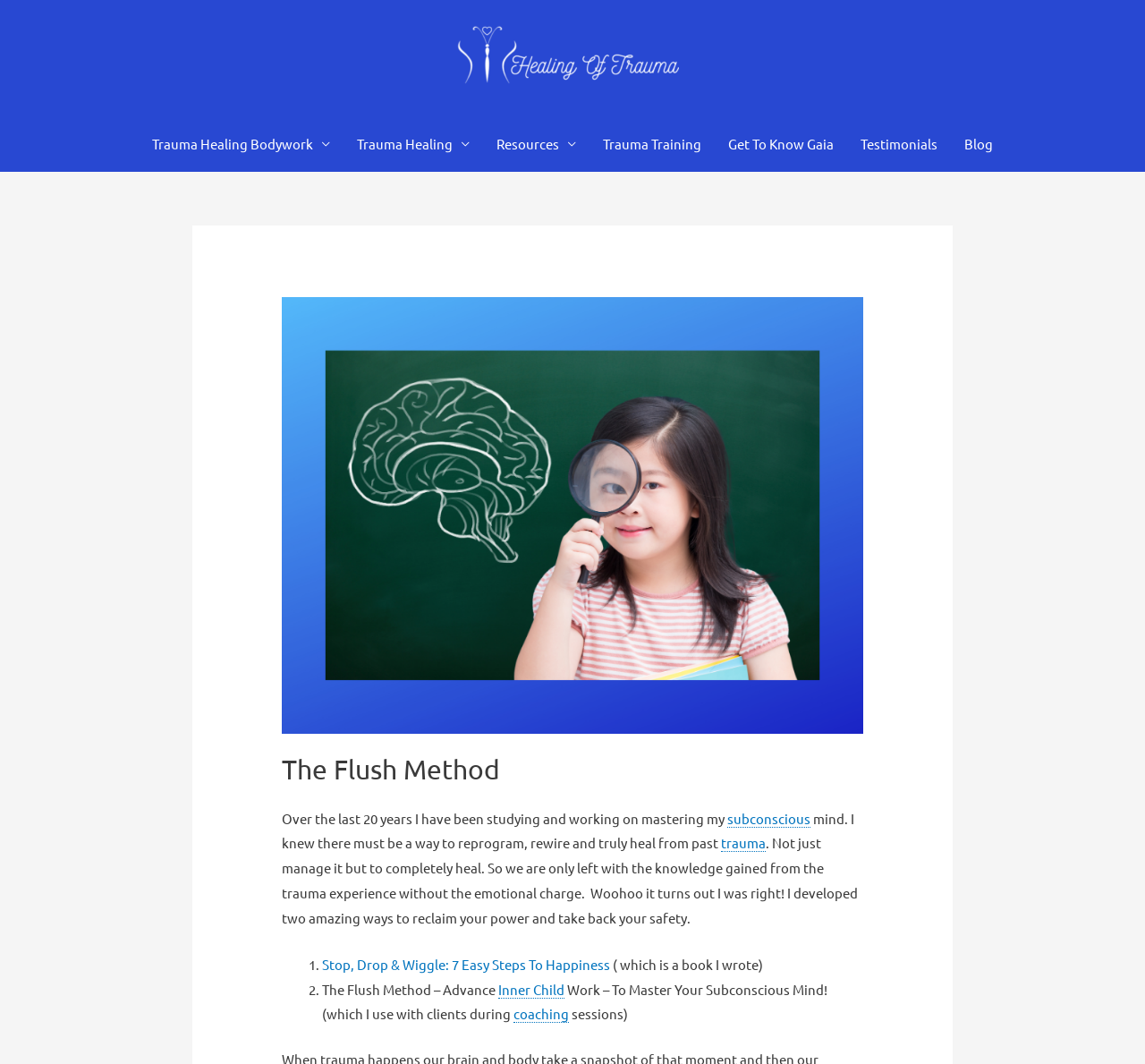Identify the bounding box coordinates of the part that should be clicked to carry out this instruction: "Navigate to 'Trauma Healing Bodywork'".

[0.121, 0.11, 0.3, 0.161]